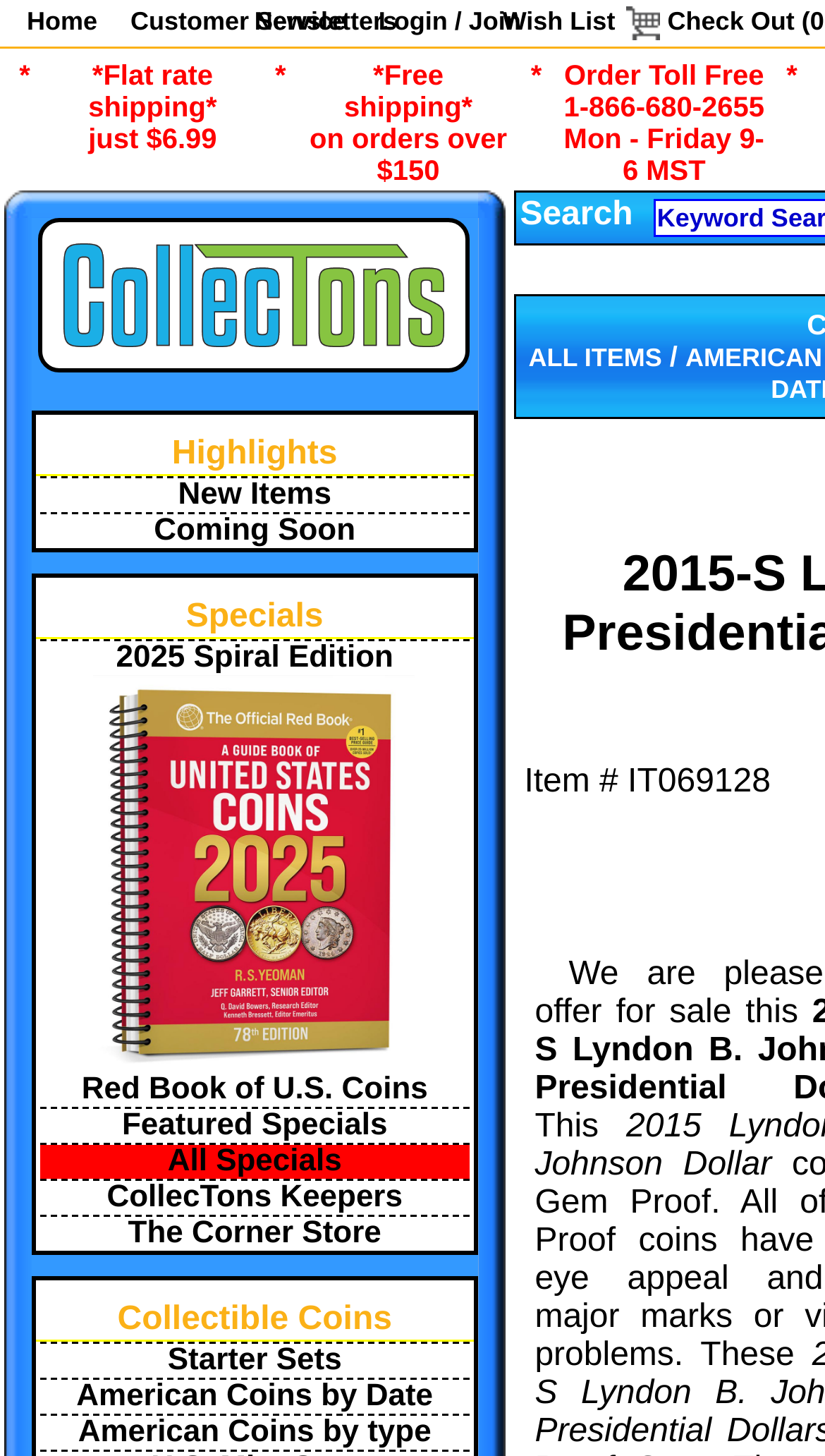What is the phone number for toll-free ordering?
Please craft a detailed and exhaustive response to the question.

The phone number for toll-free ordering is mentioned in the top section of the webpage as 'Order Toll Free 1-866-680-2655'. This phone number is likely to be used for customers to place orders over the phone.